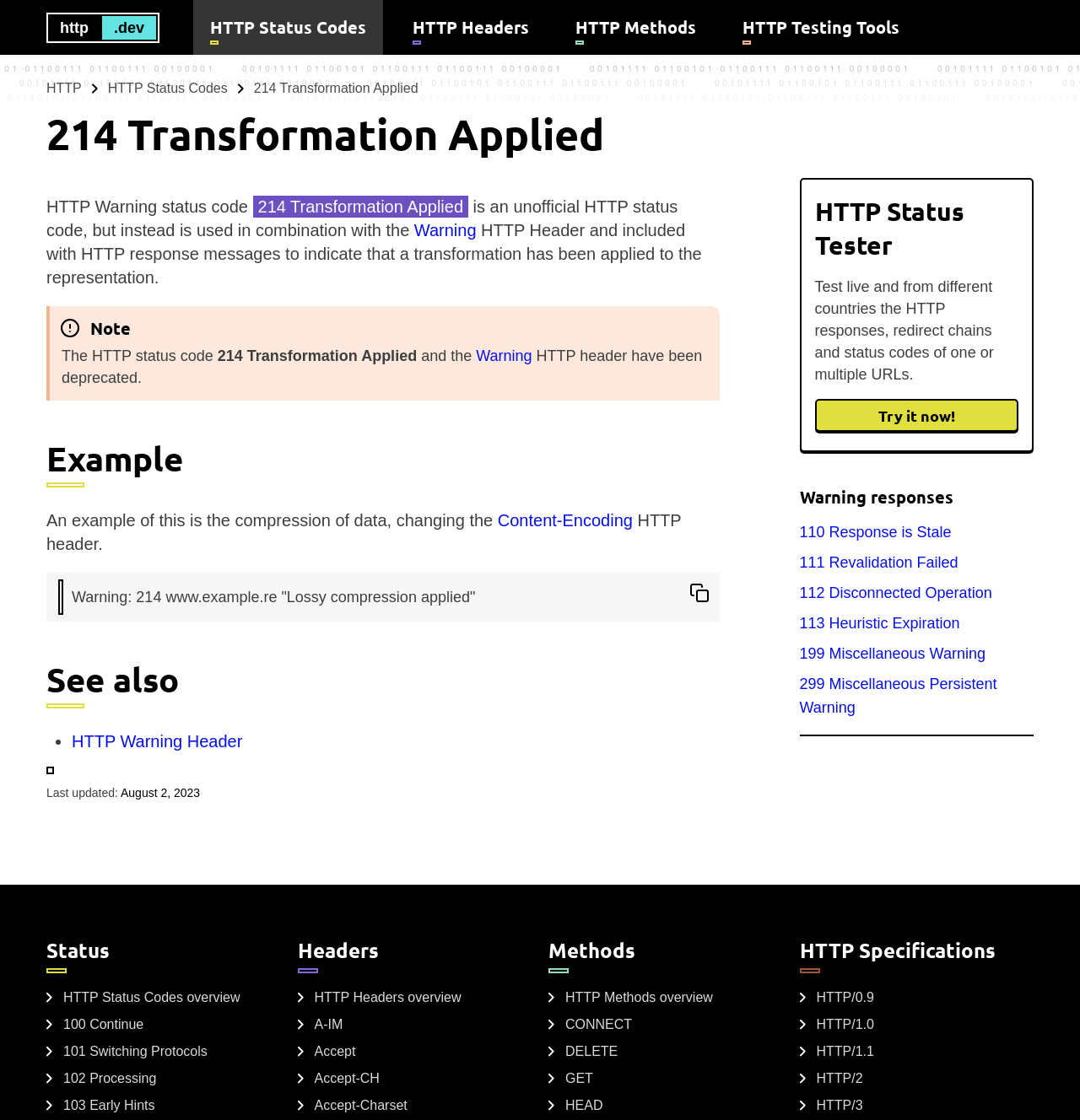Please identify the bounding box coordinates of the area I need to click to accomplish the following instruction: "Try the HTTP Status Tester".

[0.754, 0.356, 0.943, 0.386]